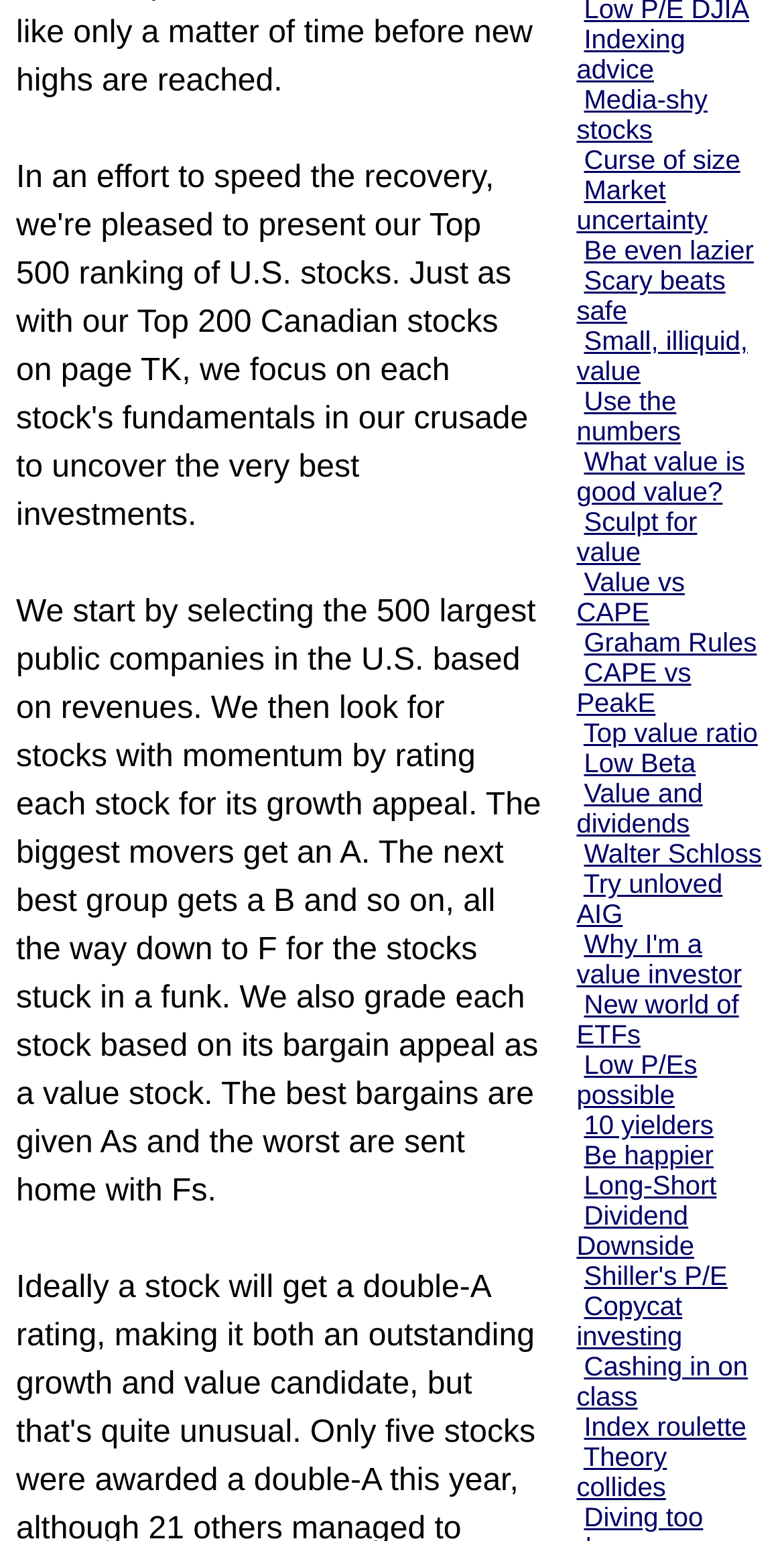Can you show the bounding box coordinates of the region to click on to complete the task described in the instruction: "Learn about 'Small, illiquid, value'"?

[0.735, 0.211, 0.954, 0.251]